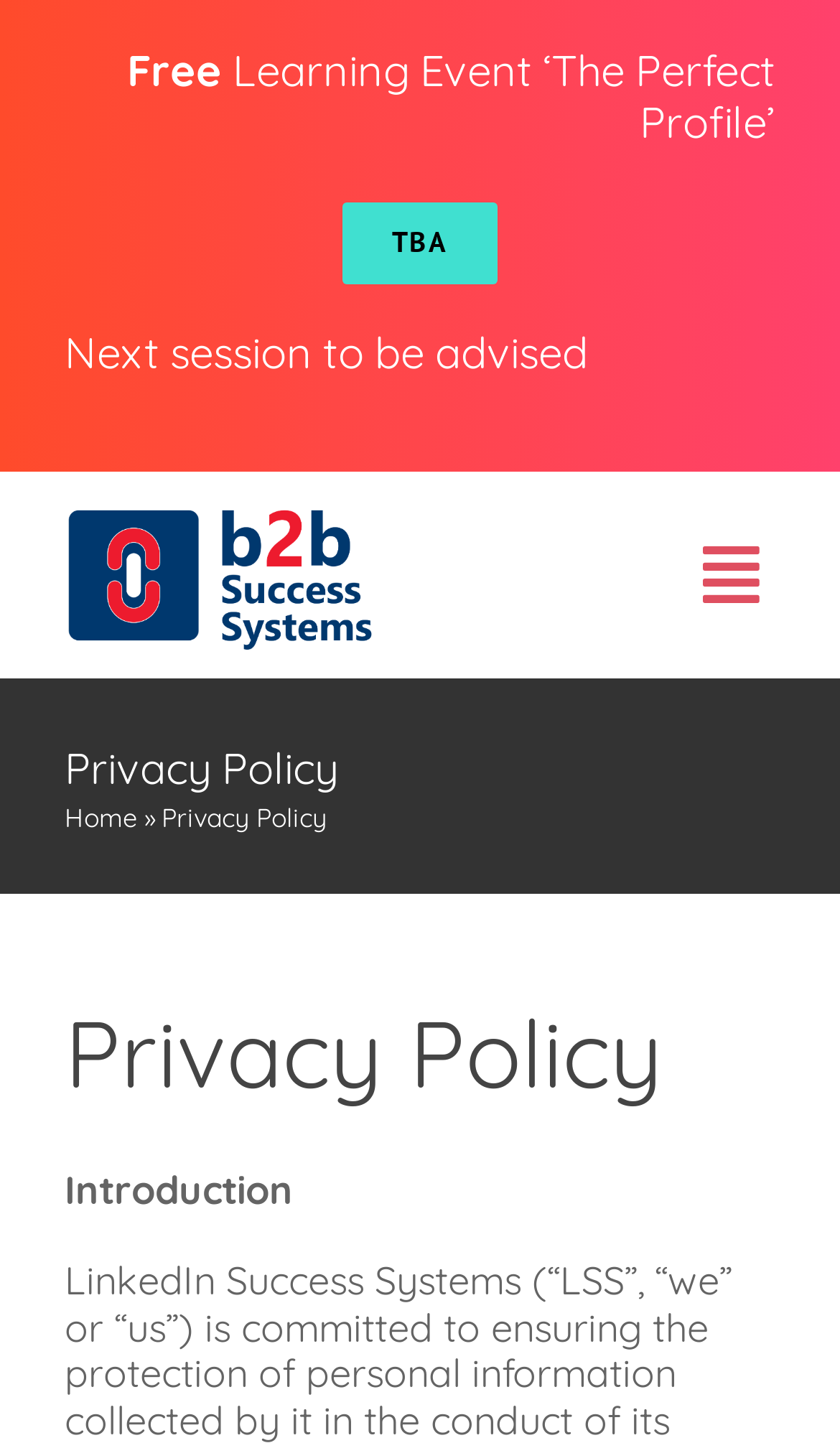Find the bounding box of the UI element described as follows: "Company Page".

[0.0, 0.806, 0.403, 0.888]